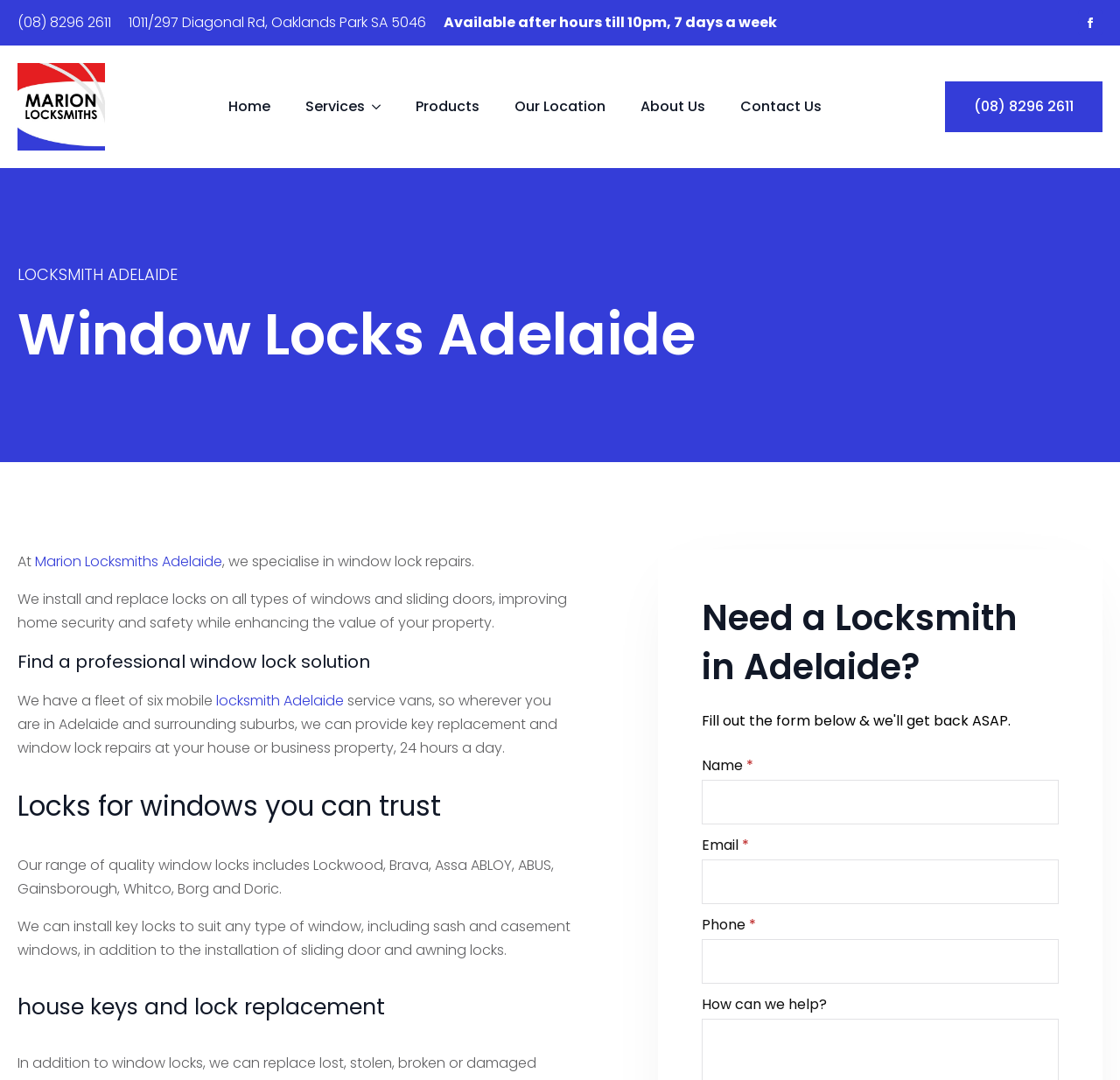Kindly respond to the following question with a single word or a brief phrase: 
What type of locks do they install and replace?

Window locks